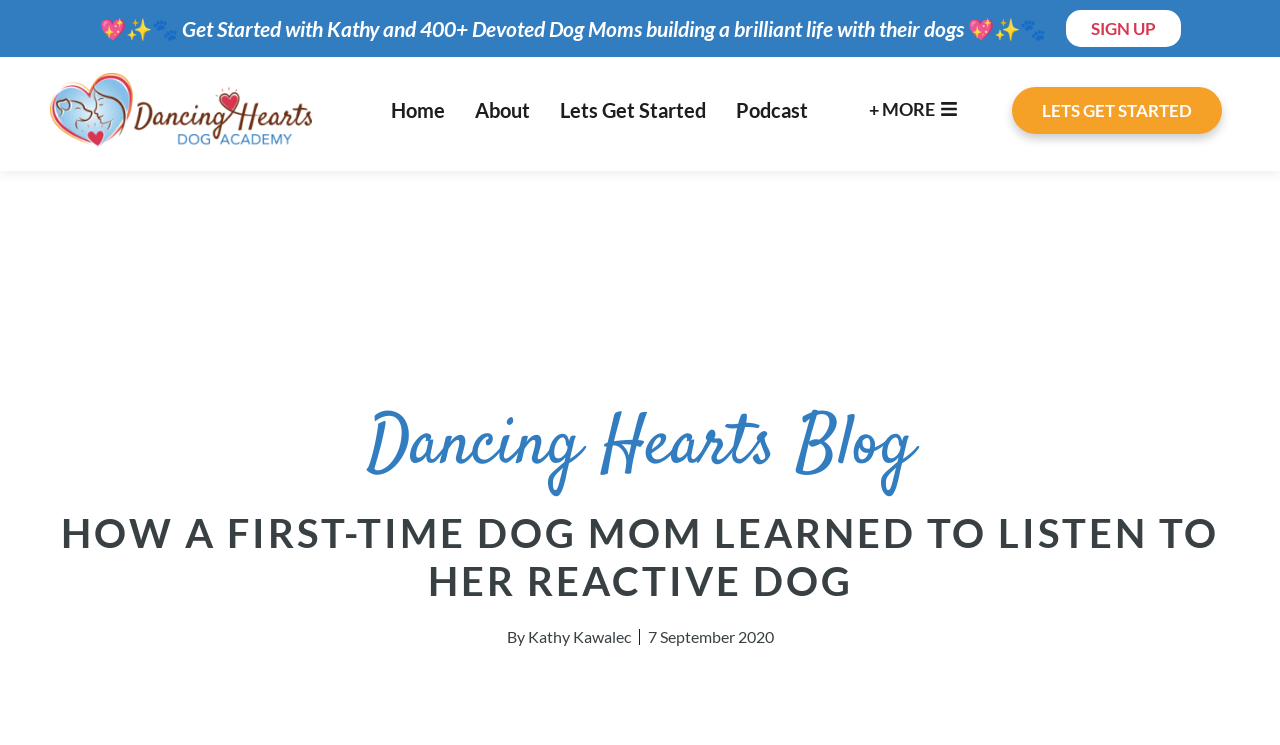Please reply with a single word or brief phrase to the question: 
When was the article published?

7 September 2020